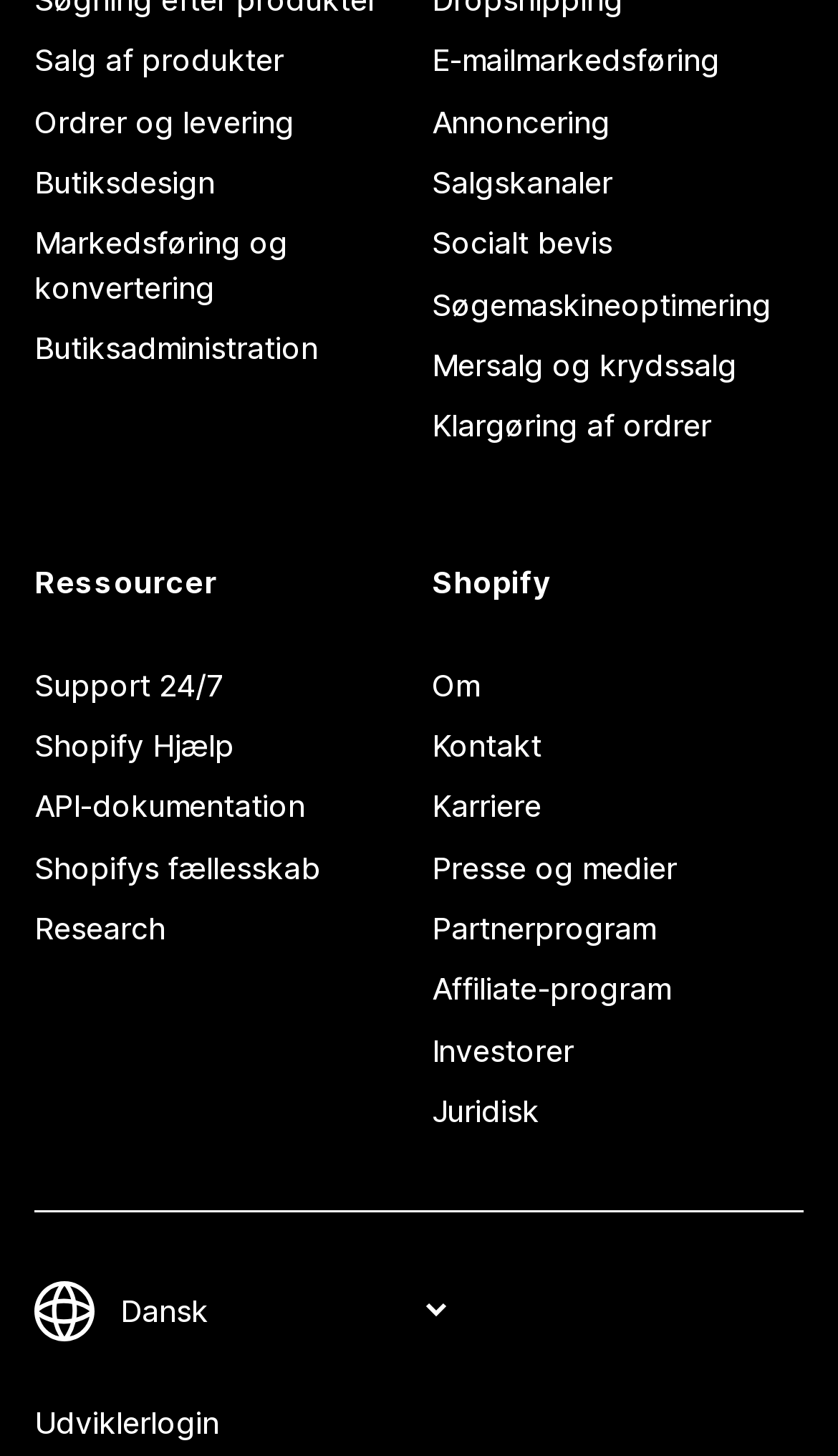Determine the bounding box coordinates for the HTML element mentioned in the following description: "Udviklerlogin". The coordinates should be a list of four floats ranging from 0 to 1, represented as [left, top, right, bottom].

[0.041, 0.957, 0.959, 0.999]